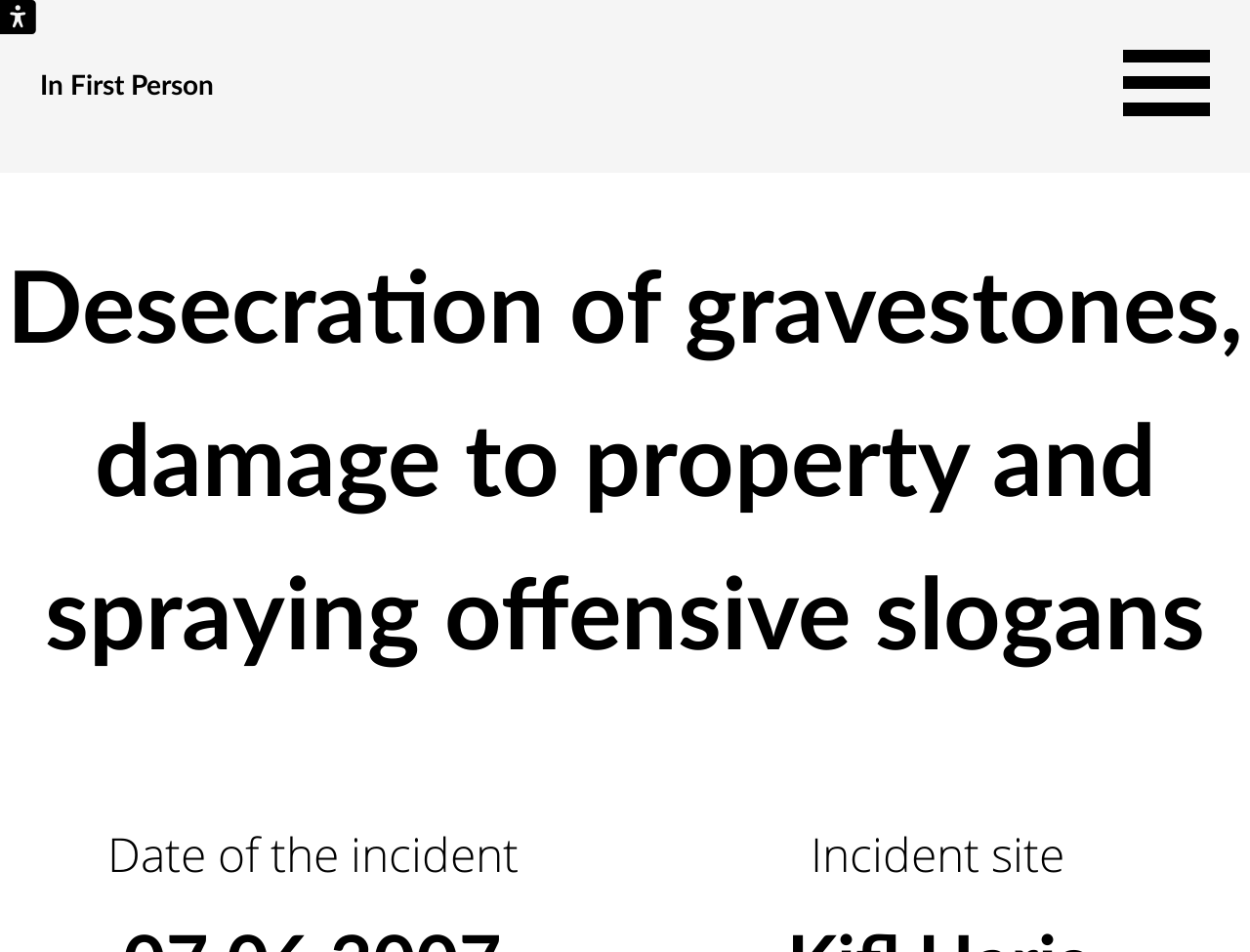Use a single word or phrase to answer the question: How many buttons are on the page?

2